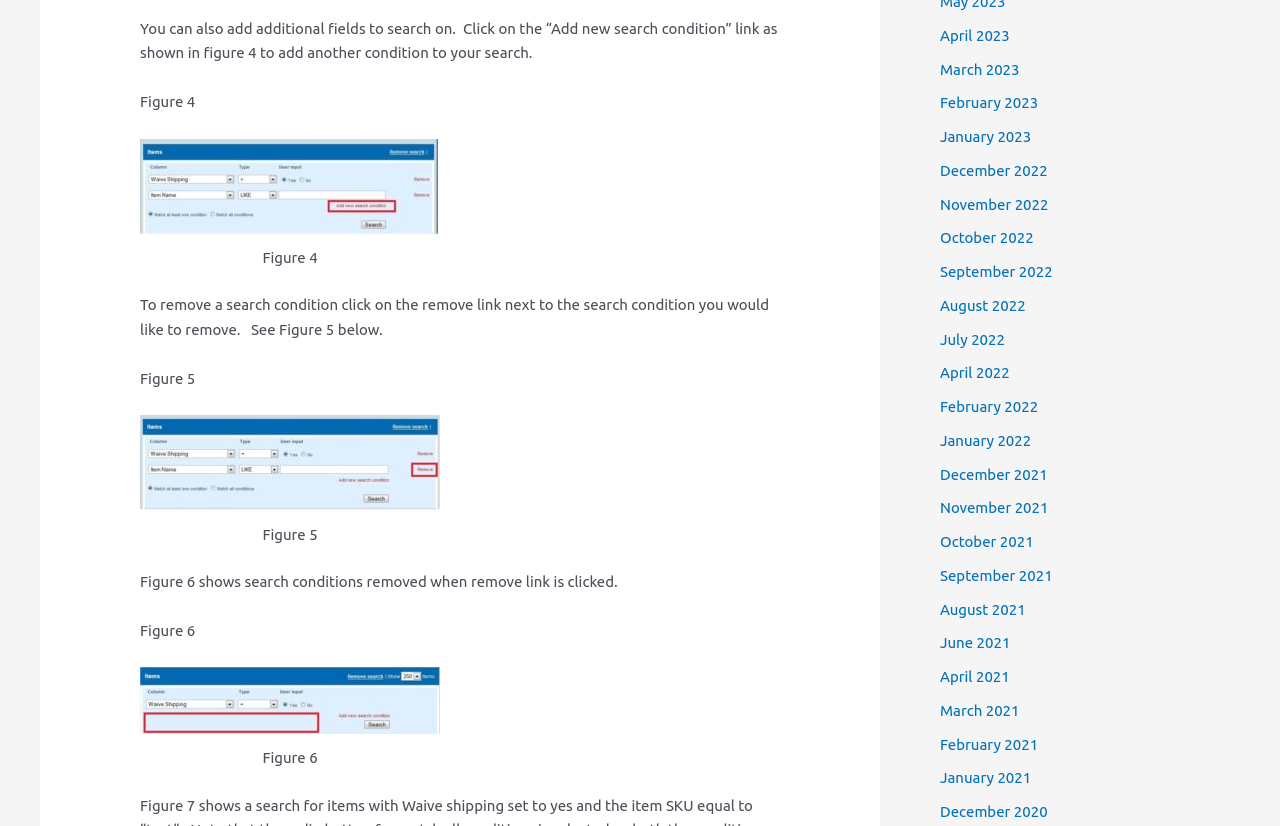Locate the bounding box coordinates of the clickable region to complete the following instruction: "Remove a search condition."

[0.109, 0.503, 0.344, 0.618]